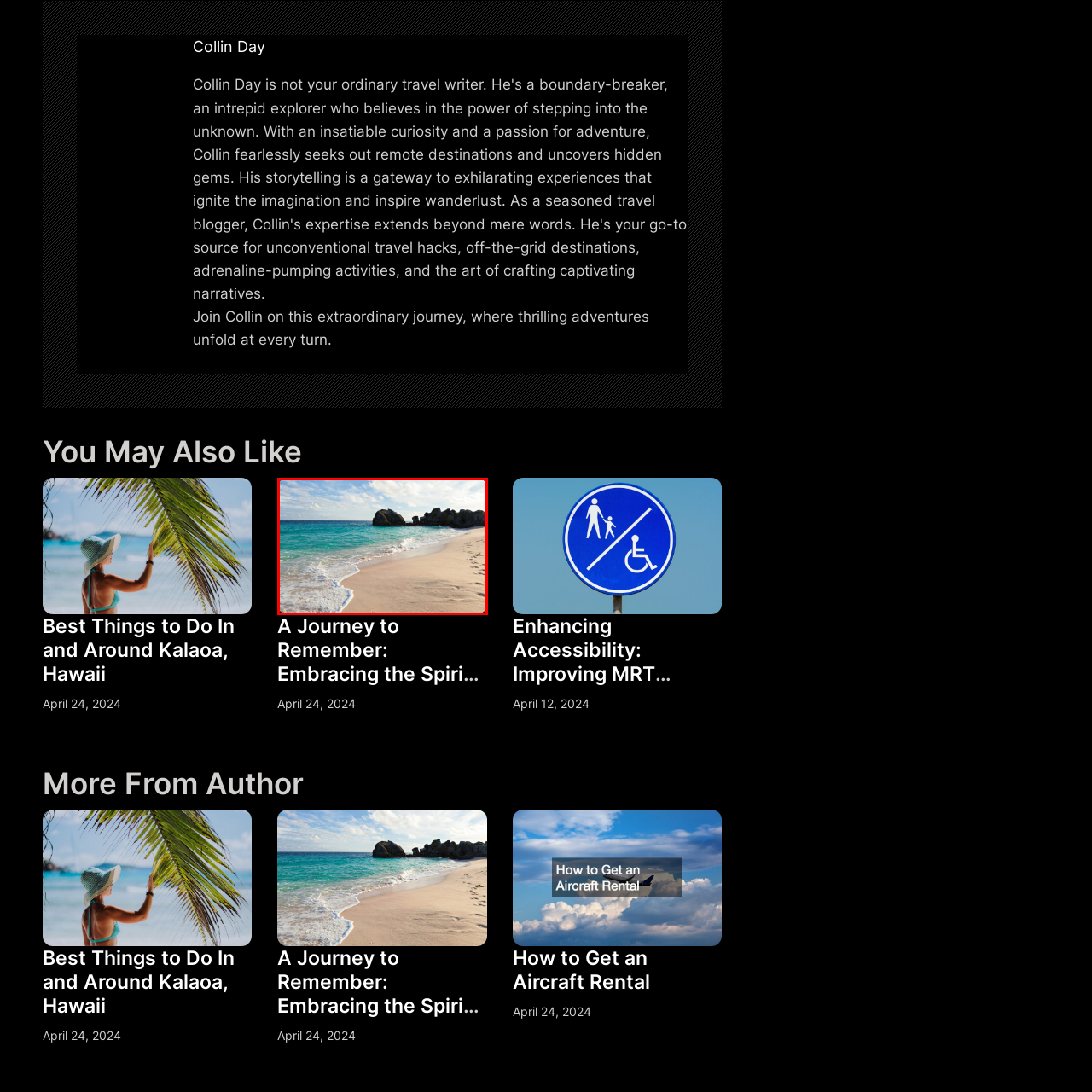View the element within the red boundary, What time of day is suggested by the light? 
Deliver your response in one word or phrase.

Golden hour